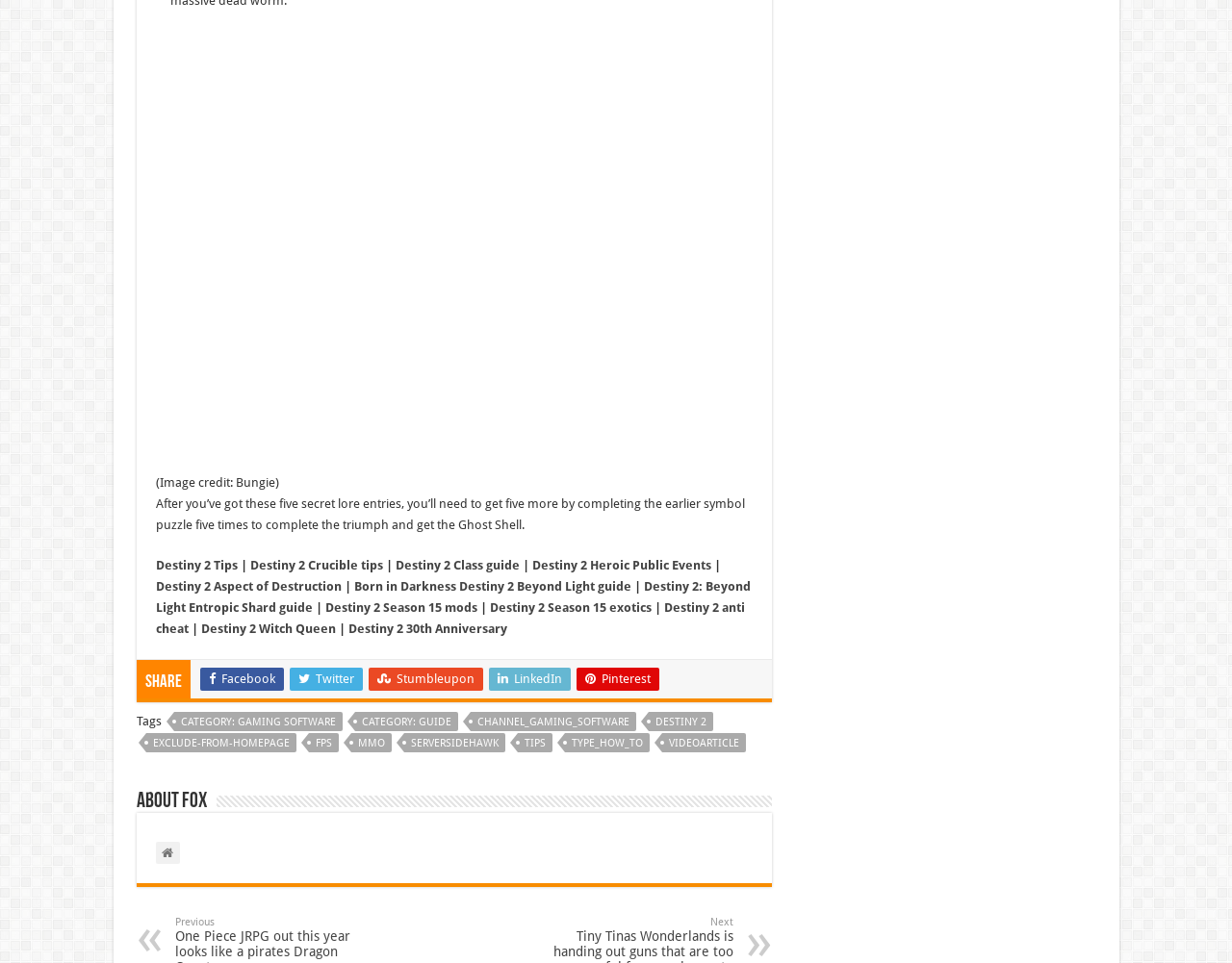Review the image closely and give a comprehensive answer to the question: How many social media sharing links are there?

I counted the number of social media sharing links, and there are 5 links: Facebook, Twitter, Stumbleupon, LinkedIn, and Pinterest.